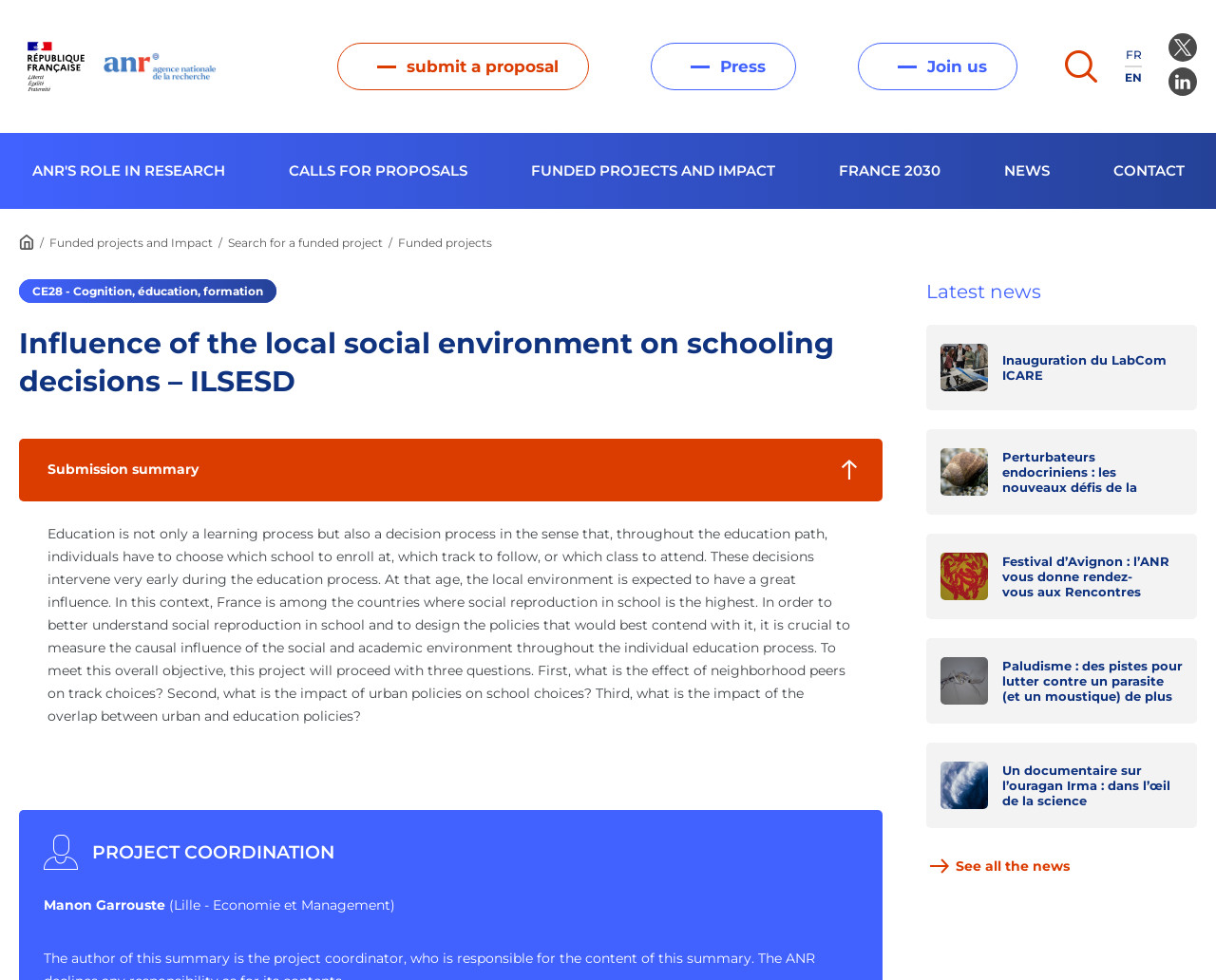Look at the image and write a detailed answer to the question: 
What are the three questions the project aims to answer?

The project aims to answer three questions: first, what is the effect of neighborhood peers on track choices; second, what is the impact of urban policies on school choices; and third, what is the impact of the overlap between urban and education policies.